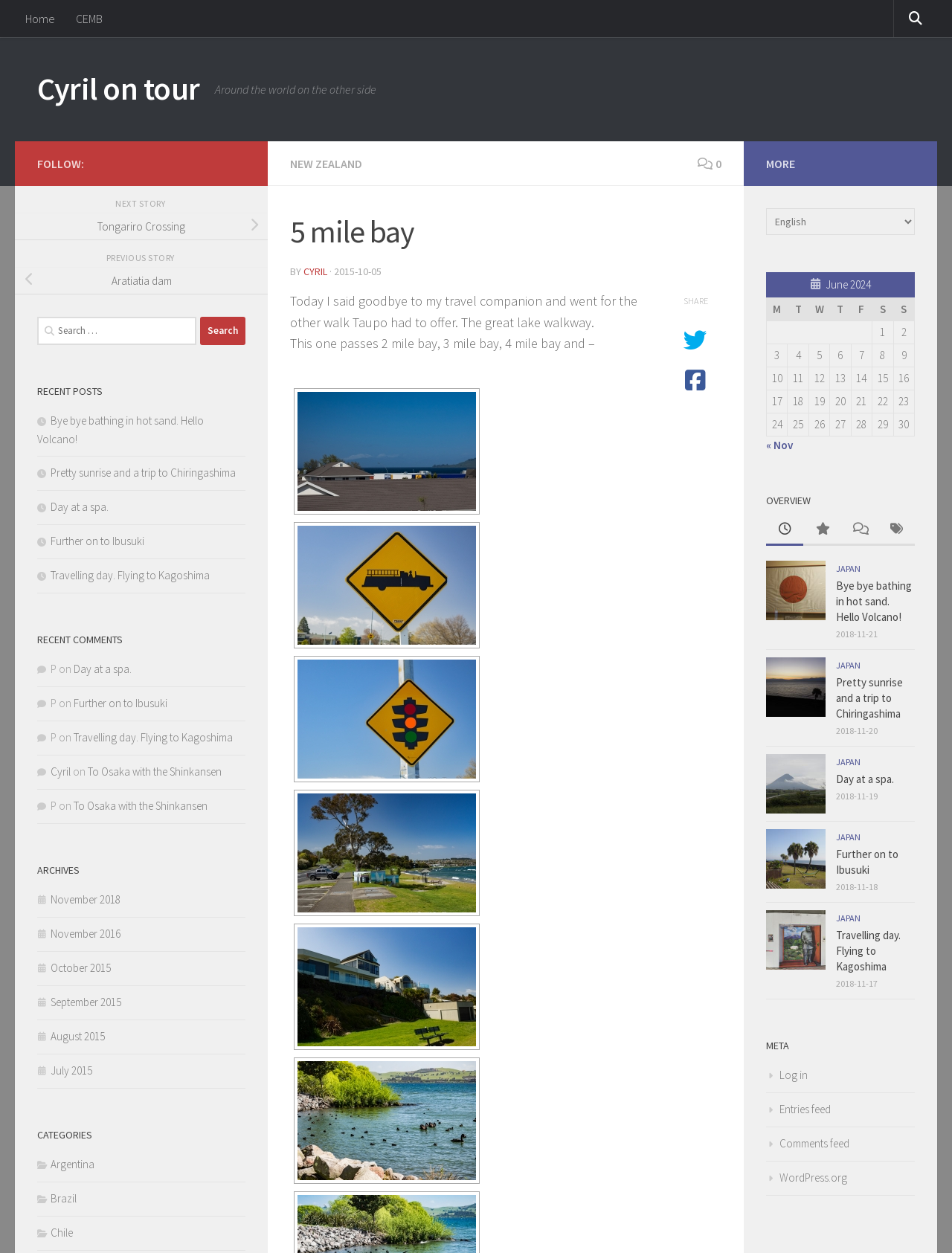Can you identify and provide the main heading of the webpage?

5 mile bay